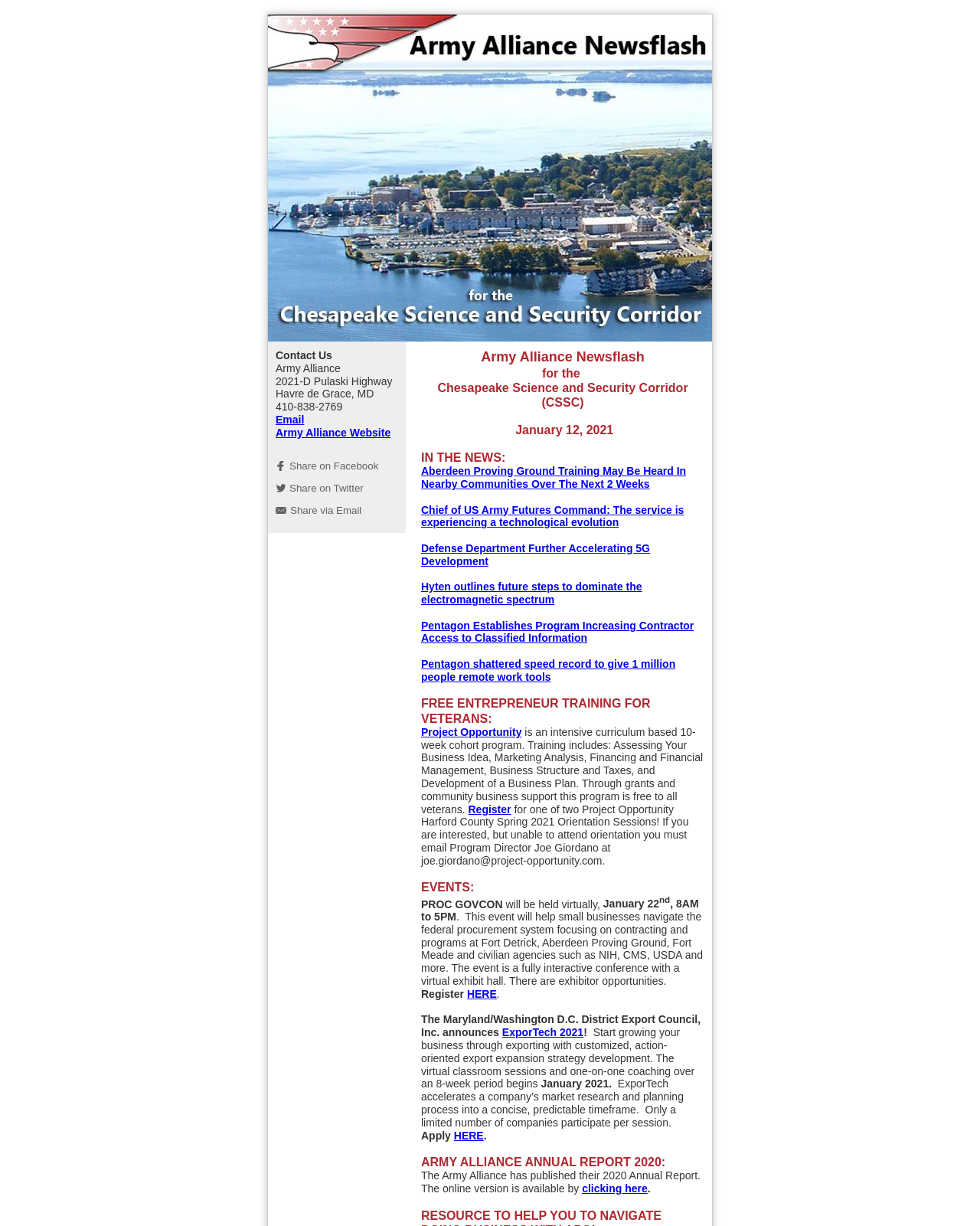Please give a succinct answer to the question in one word or phrase:
What is the date of the PROC GOVCON event?

January 22